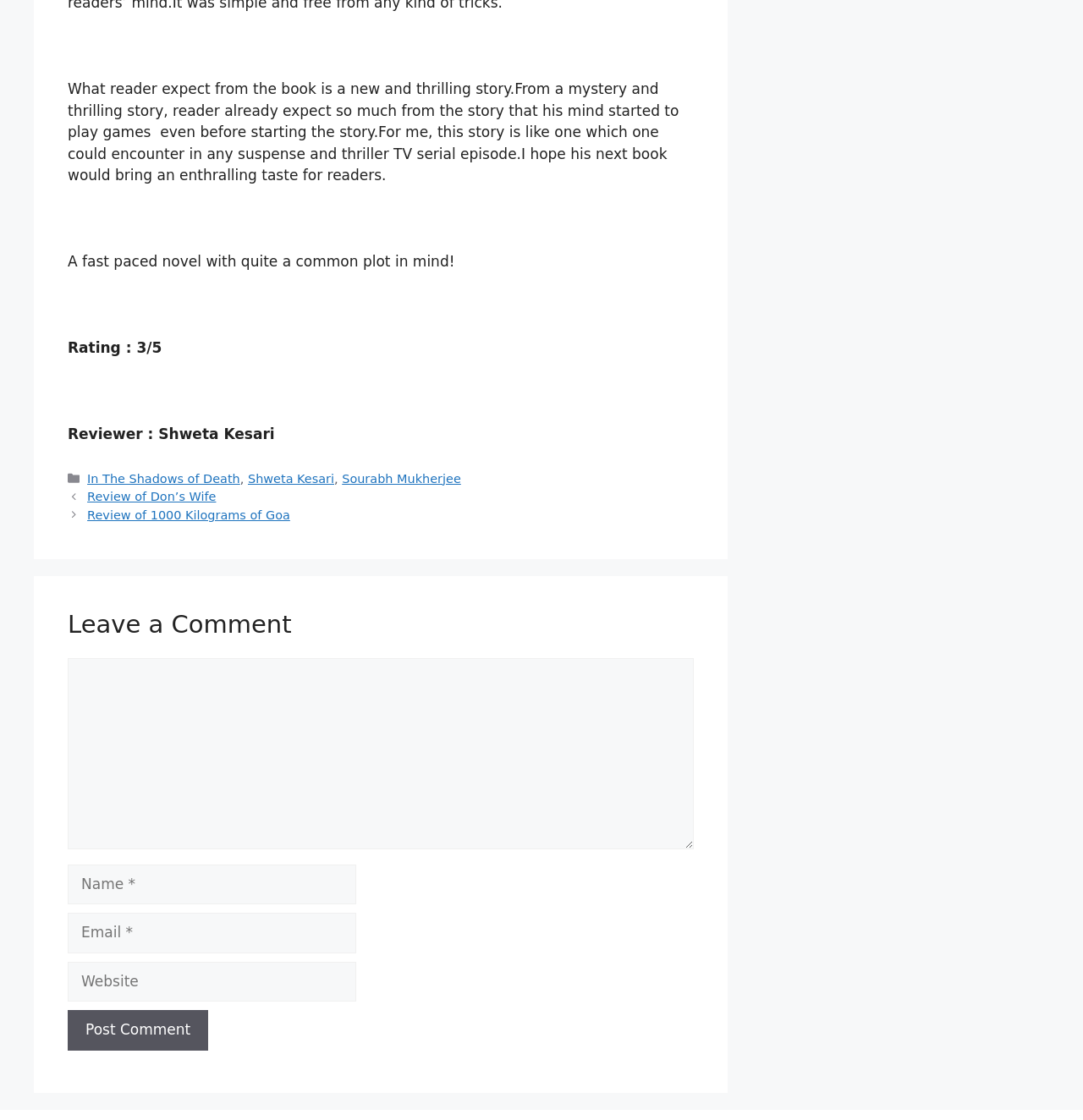How many links are in the footer?
Can you provide a detailed and comprehensive answer to the question?

I counted the links in the footer section, which includes 'In The Shadows of Death', 'Shweta Kesari', 'Sourabh Mukherjee', 'Posts', and several other links under 'Posts'.